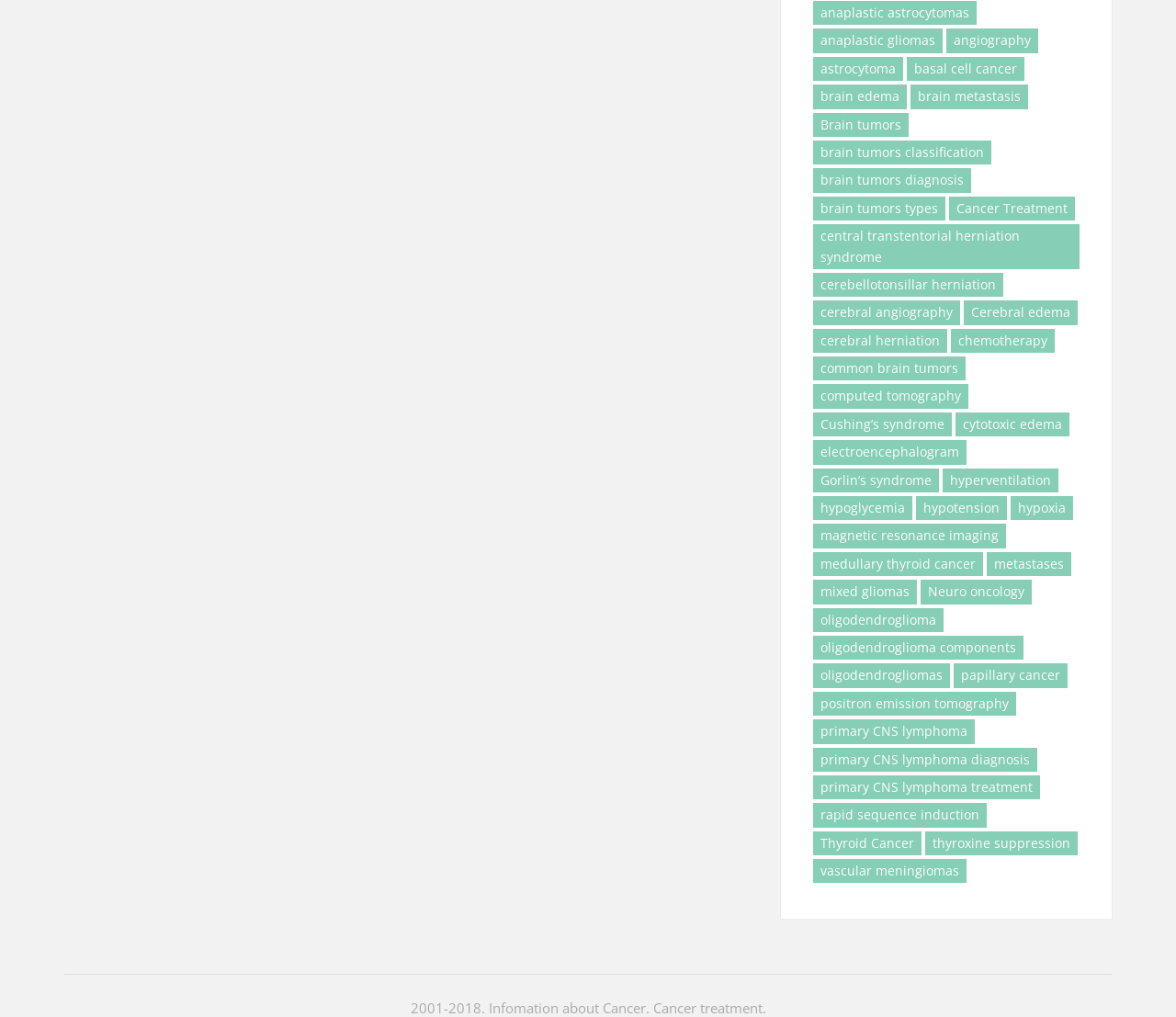Please reply with a single word or brief phrase to the question: 
What is the medical term for a type of cancer that affects the thyroid gland?

Papillary cancer